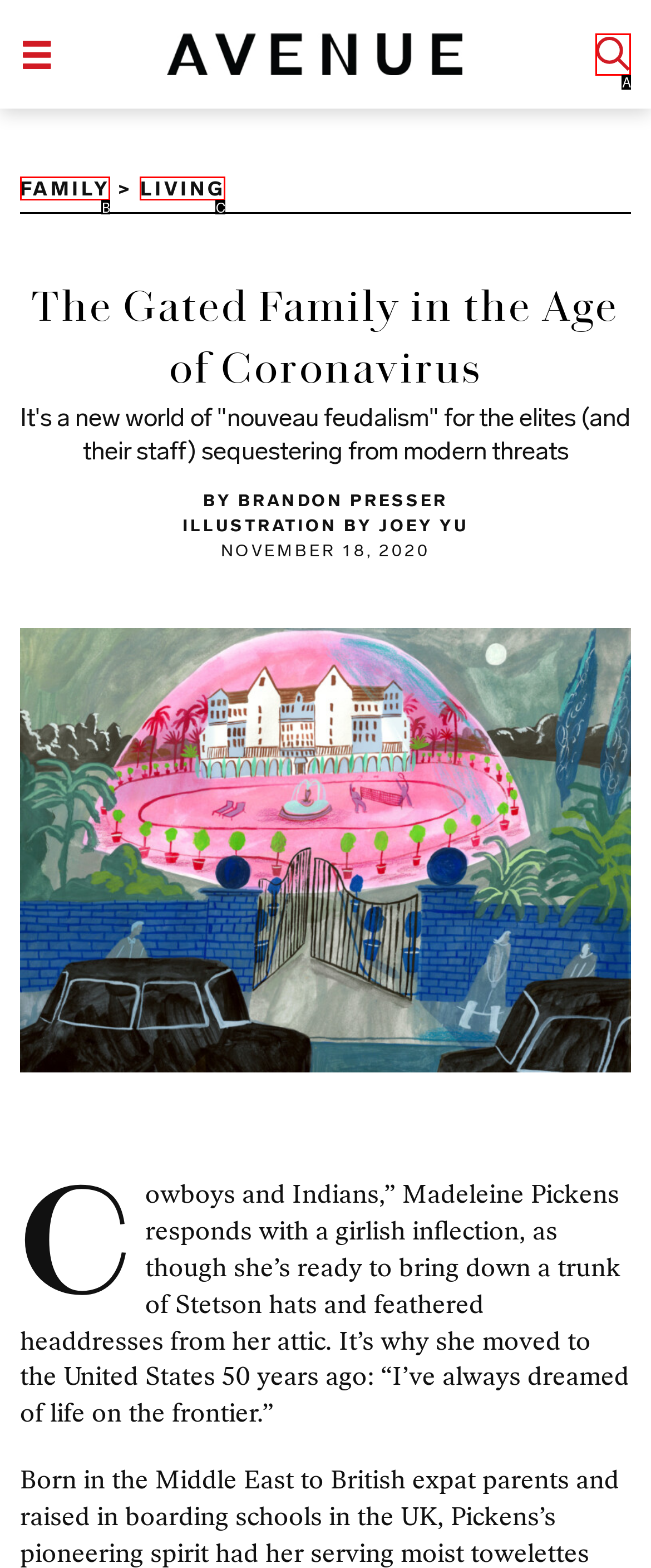From the provided options, pick the HTML element that matches the description: Living. Respond with the letter corresponding to your choice.

C